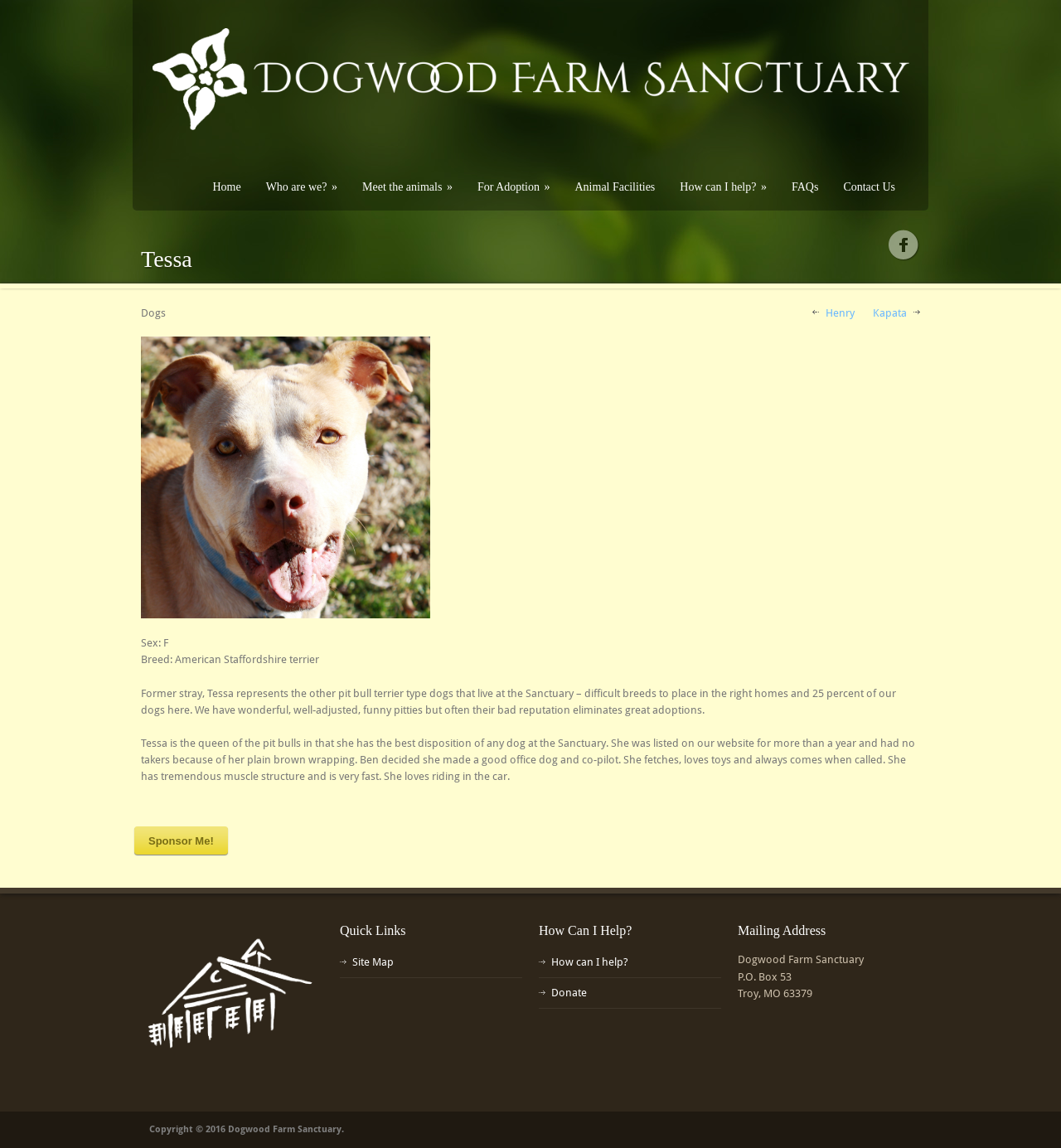What is the name of the dog on this webpage?
Please analyze the image and answer the question with as much detail as possible.

The webpage has a heading 'Tessa' and a link 'Tessa' with a description of the dog, indicating that the webpage is about a dog named Tessa.